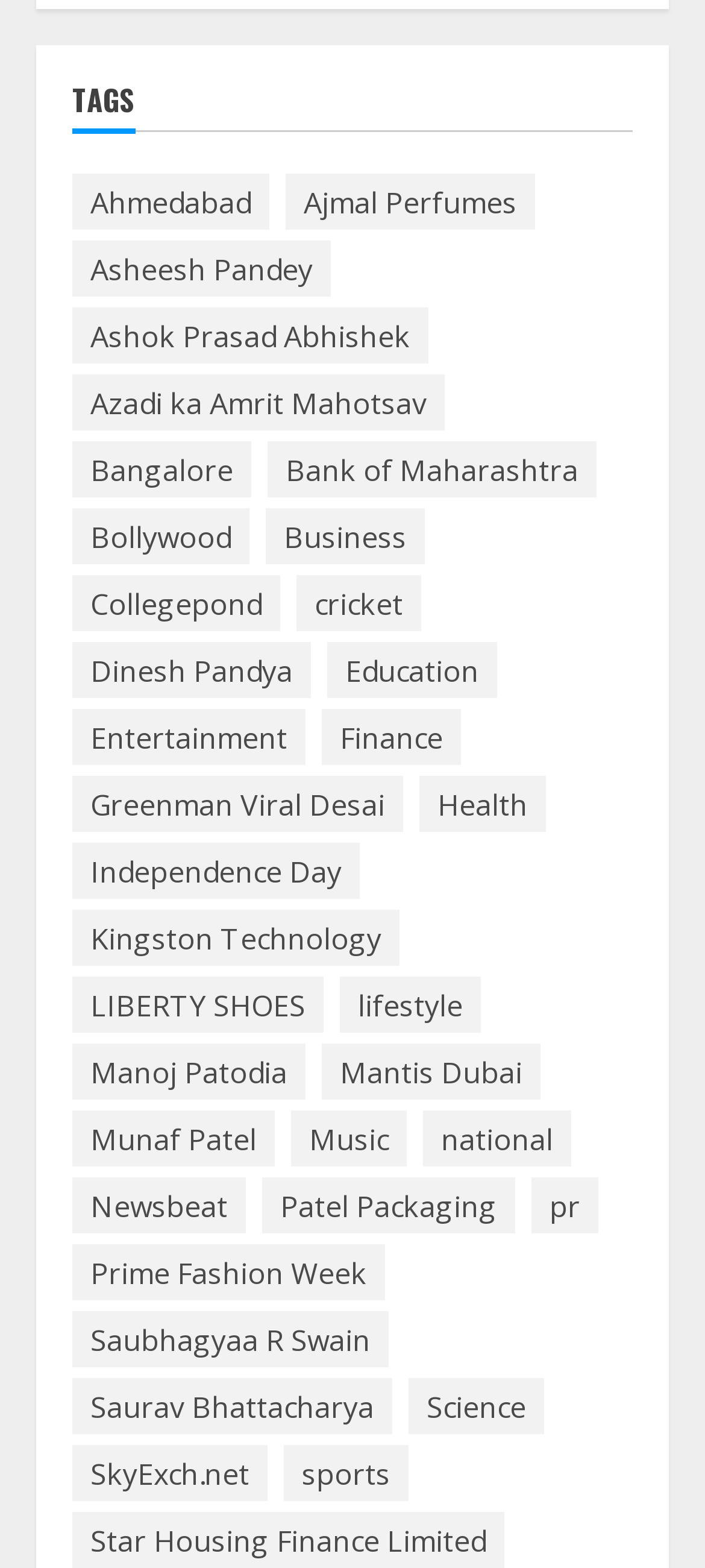Find the bounding box coordinates for the element that must be clicked to complete the instruction: "contact us". The coordinates should be four float numbers between 0 and 1, indicated as [left, top, right, bottom].

None